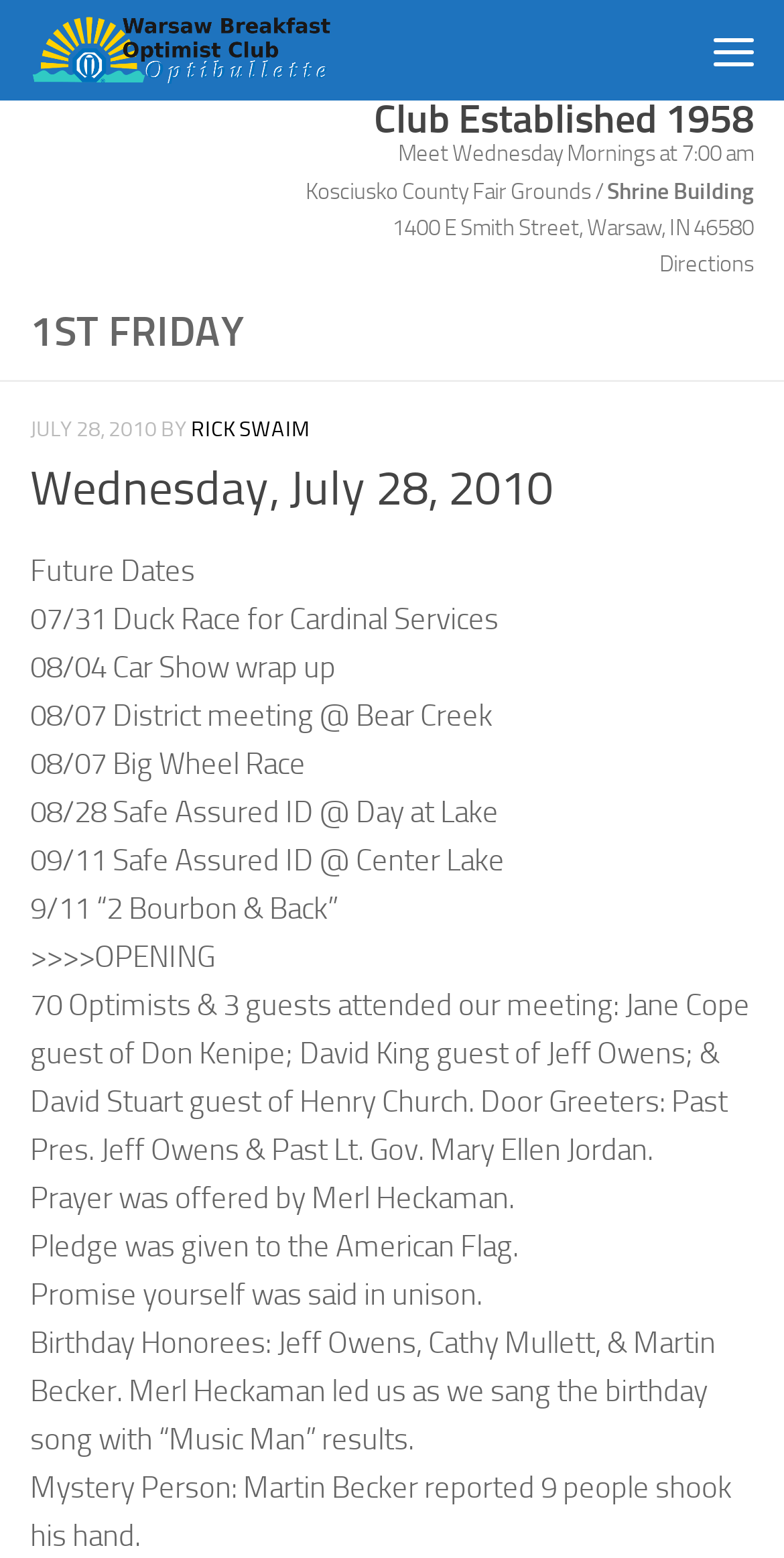For the following element description, predict the bounding box coordinates in the format (top-left x, top-left y, bottom-right x, bottom-right y). All values should be floating point numbers between 0 and 1. Description: Directions

[0.841, 0.161, 0.962, 0.178]